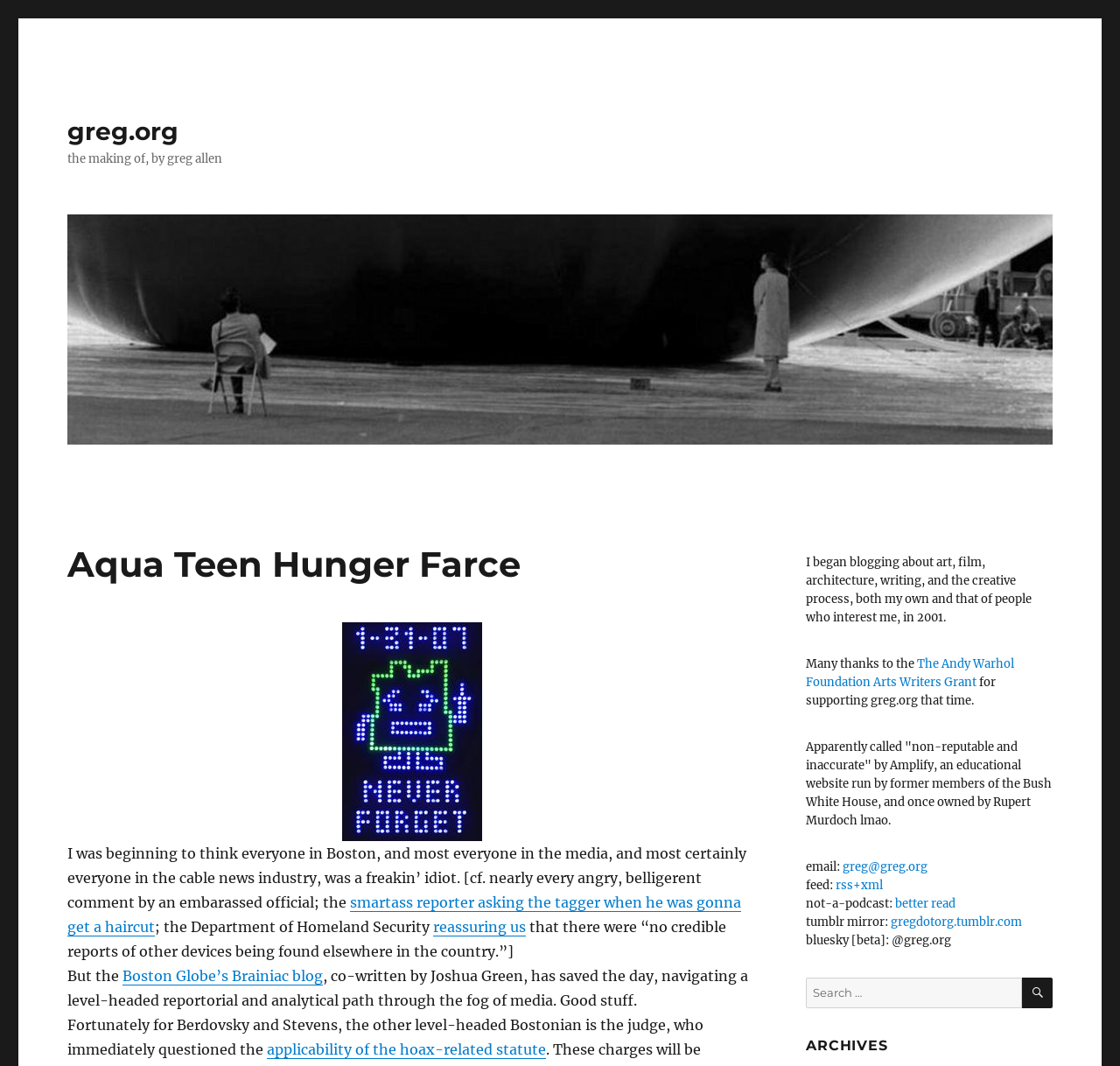Determine the bounding box of the UI element mentioned here: "Boston Globe’s Brainiac blog". The coordinates must be in the format [left, top, right, bottom] with values ranging from 0 to 1.

[0.11, 0.907, 0.288, 0.923]